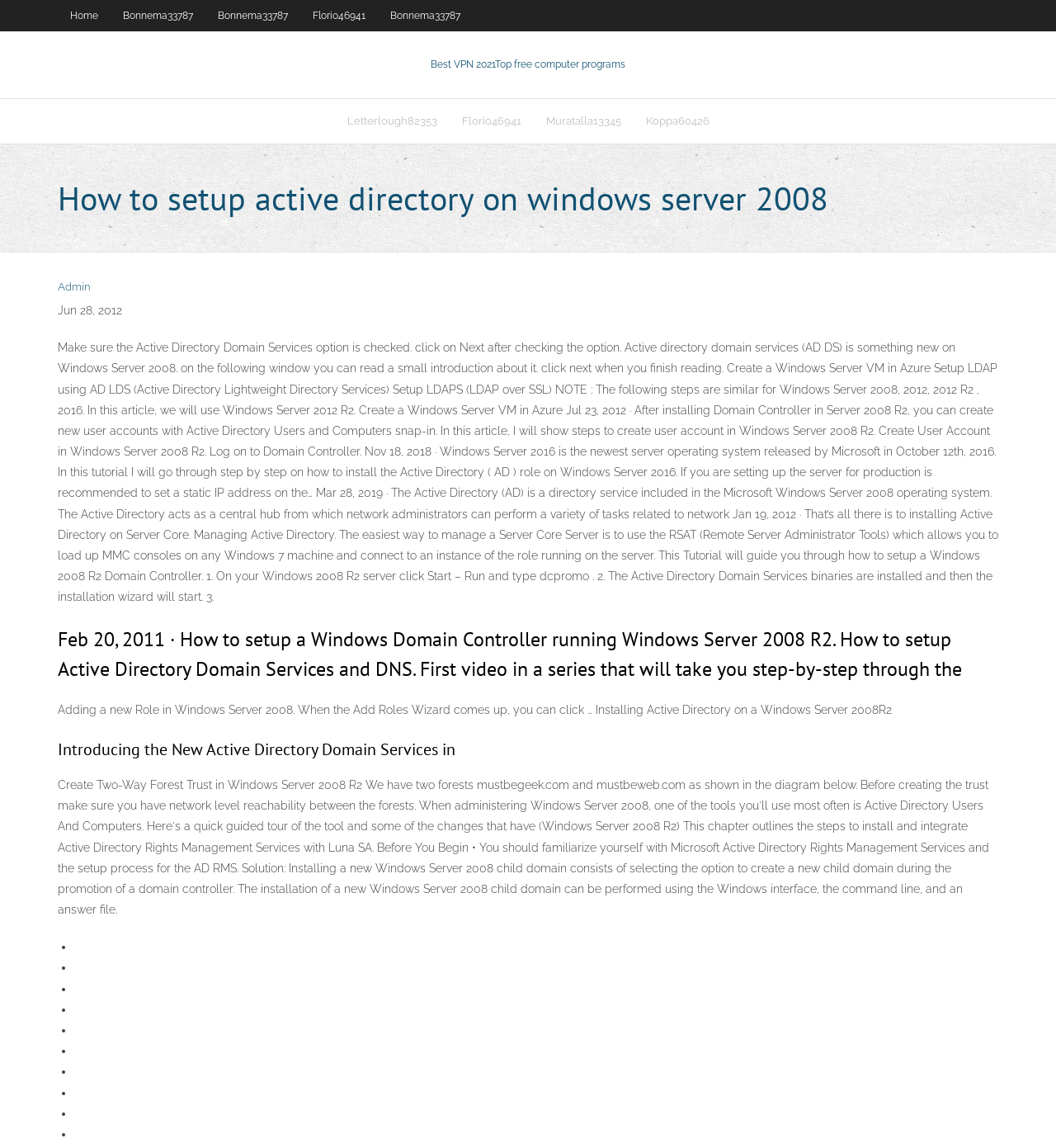How many steps are there in the tutorial?
Examine the webpage screenshot and provide an in-depth answer to the question.

I counted the list markers in the webpage, which indicate the steps in the tutorial. There are more than 5 list markers, which means there are more than 5 steps in the tutorial.